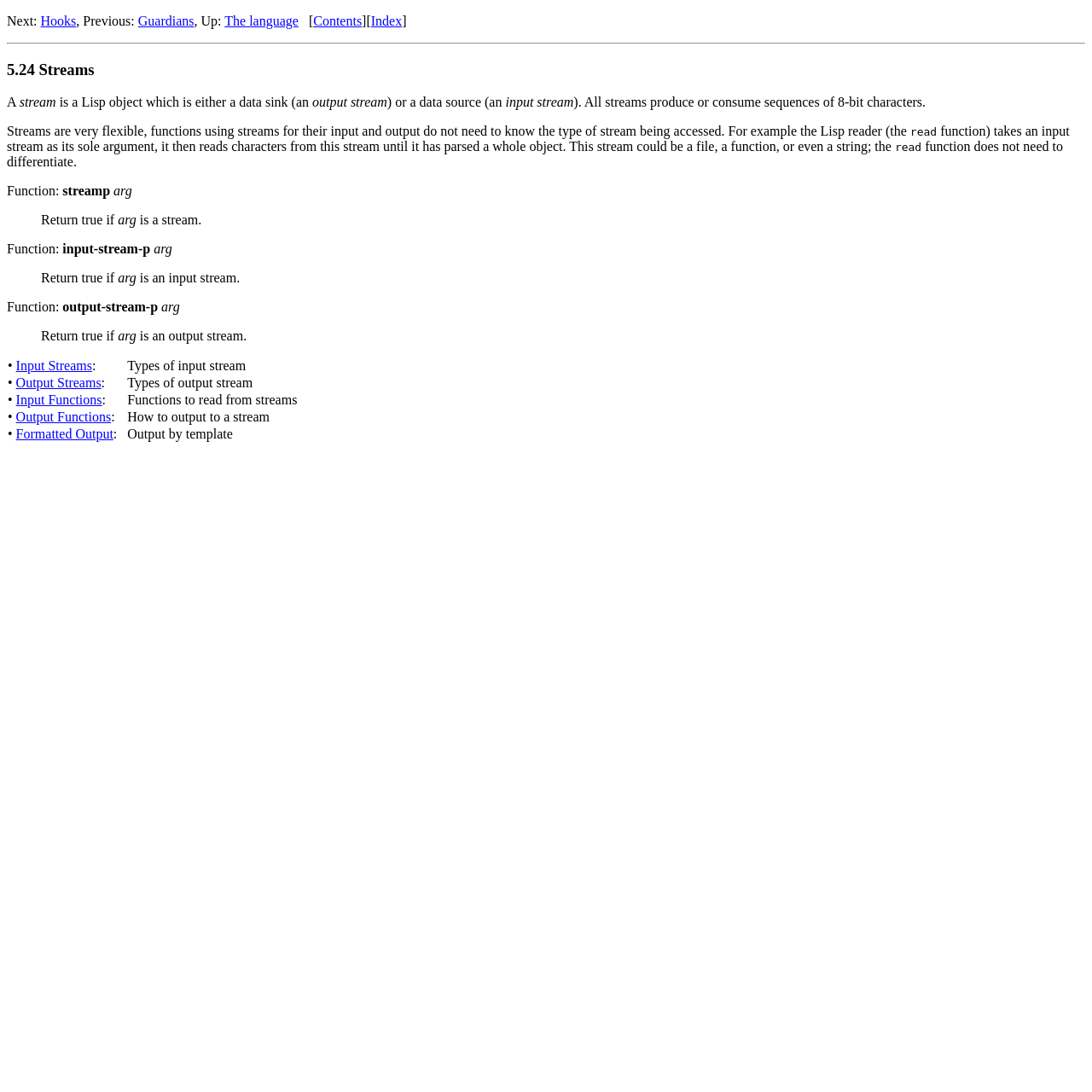Predict the bounding box coordinates of the area that should be clicked to accomplish the following instruction: "Check 'Guardians'". The bounding box coordinates should consist of four float numbers between 0 and 1, i.e., [left, top, right, bottom].

[0.126, 0.012, 0.178, 0.026]